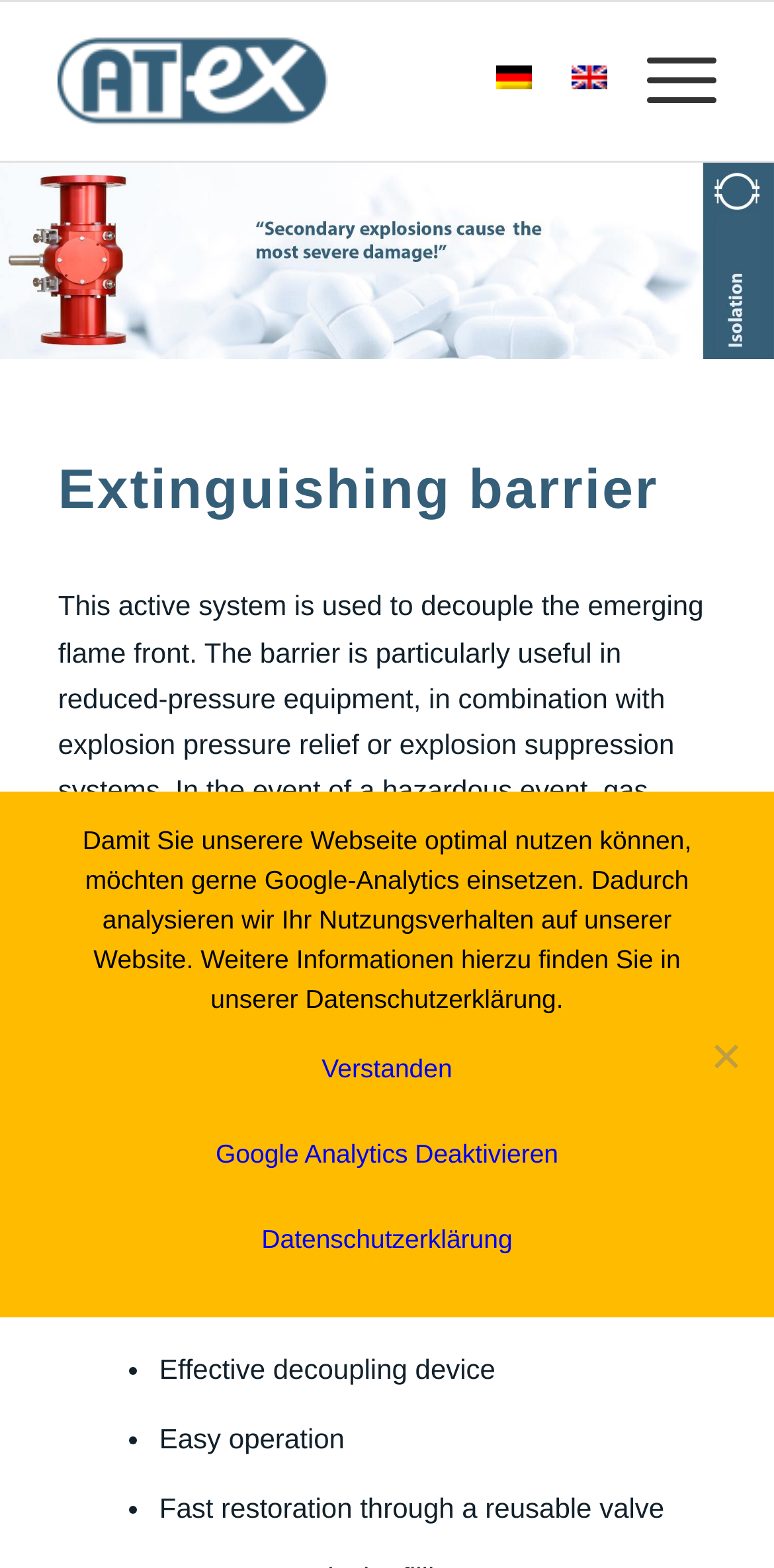Identify the bounding box coordinates of the HTML element based on this description: "Menu".

[0.784, 0.001, 0.925, 0.102]